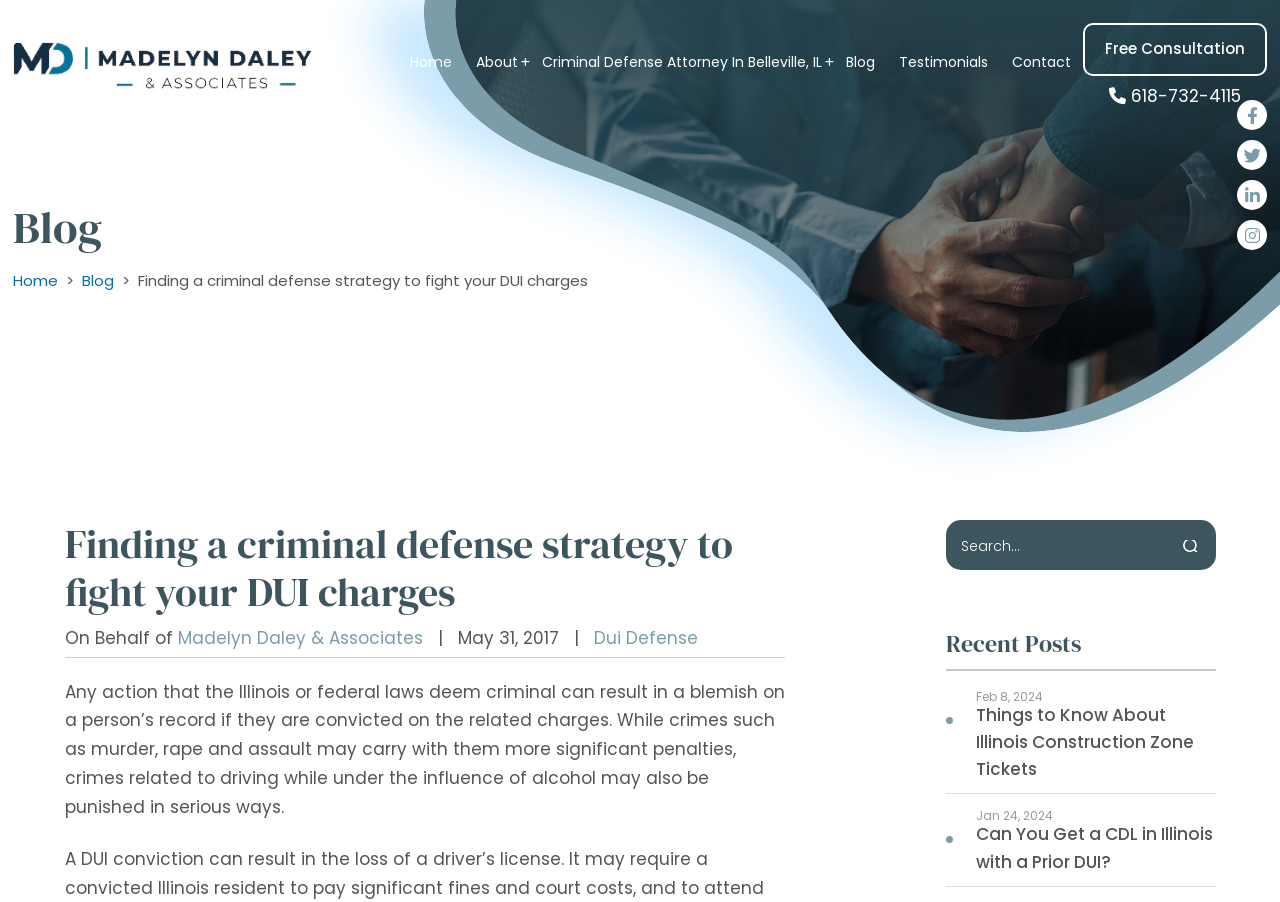Return the bounding box coordinates of the UI element that corresponds to this description: "alt="Madelyn Daley & Associates logo"". The coordinates must be given as four float numbers in the range of 0 and 1, [left, top, right, bottom].

[0.01, 0.058, 0.244, 0.085]